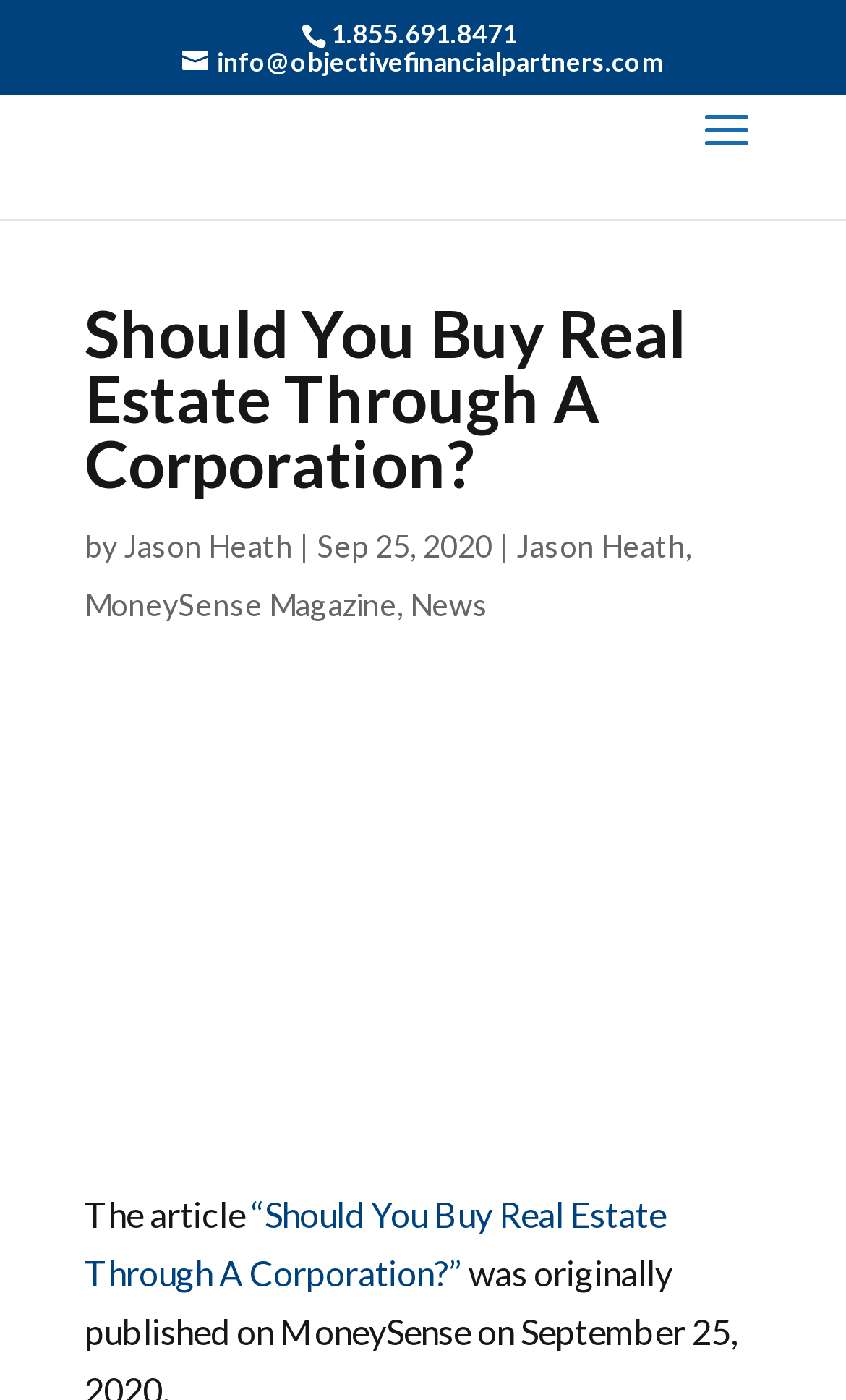Using the provided description: "News", find the bounding box coordinates of the corresponding UI element. The output should be four float numbers between 0 and 1, in the format [left, top, right, bottom].

[0.485, 0.419, 0.577, 0.445]